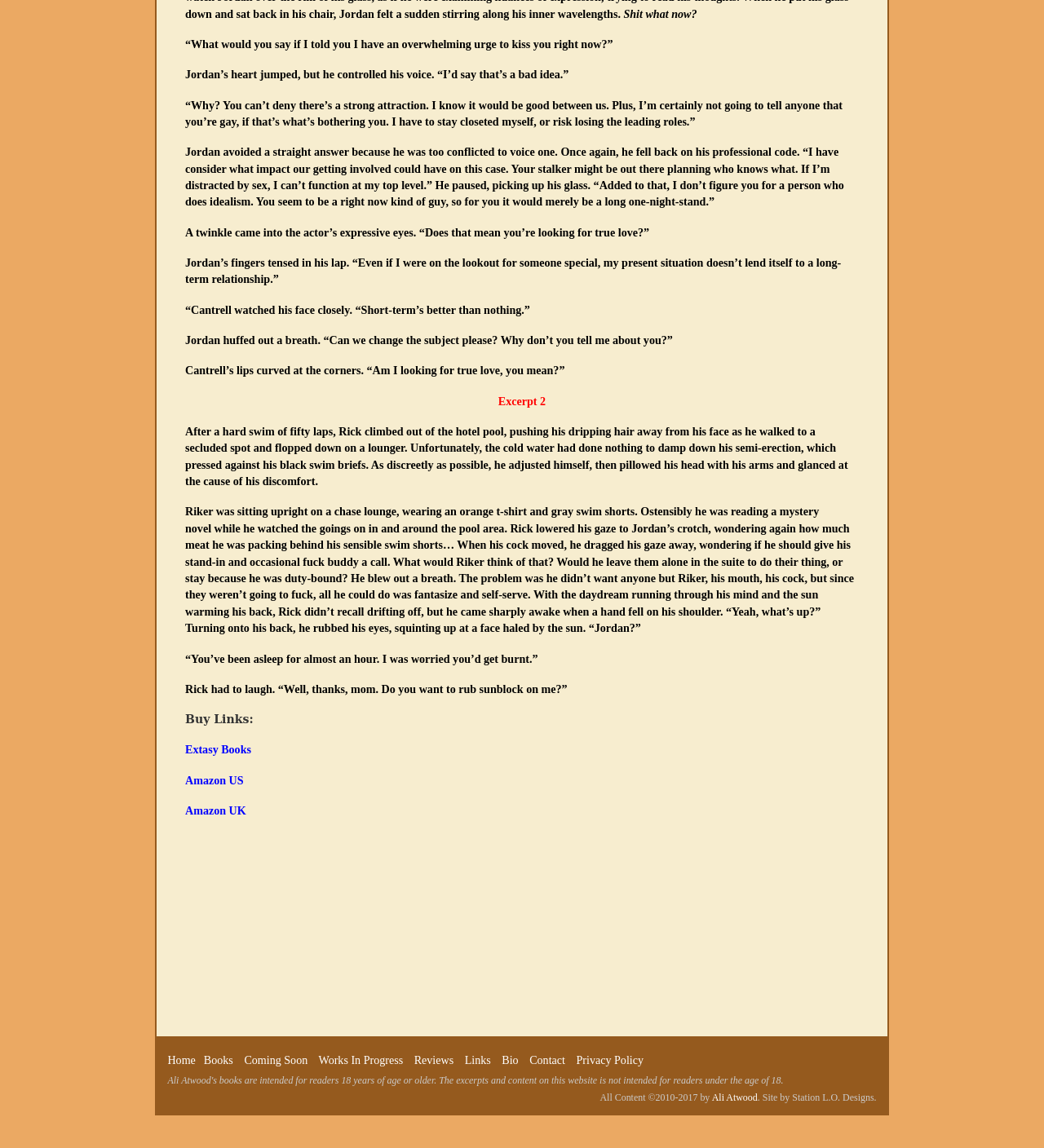Pinpoint the bounding box coordinates of the clickable element to carry out the following instruction: "Click on 'Books'."

[0.195, 0.917, 0.223, 0.929]